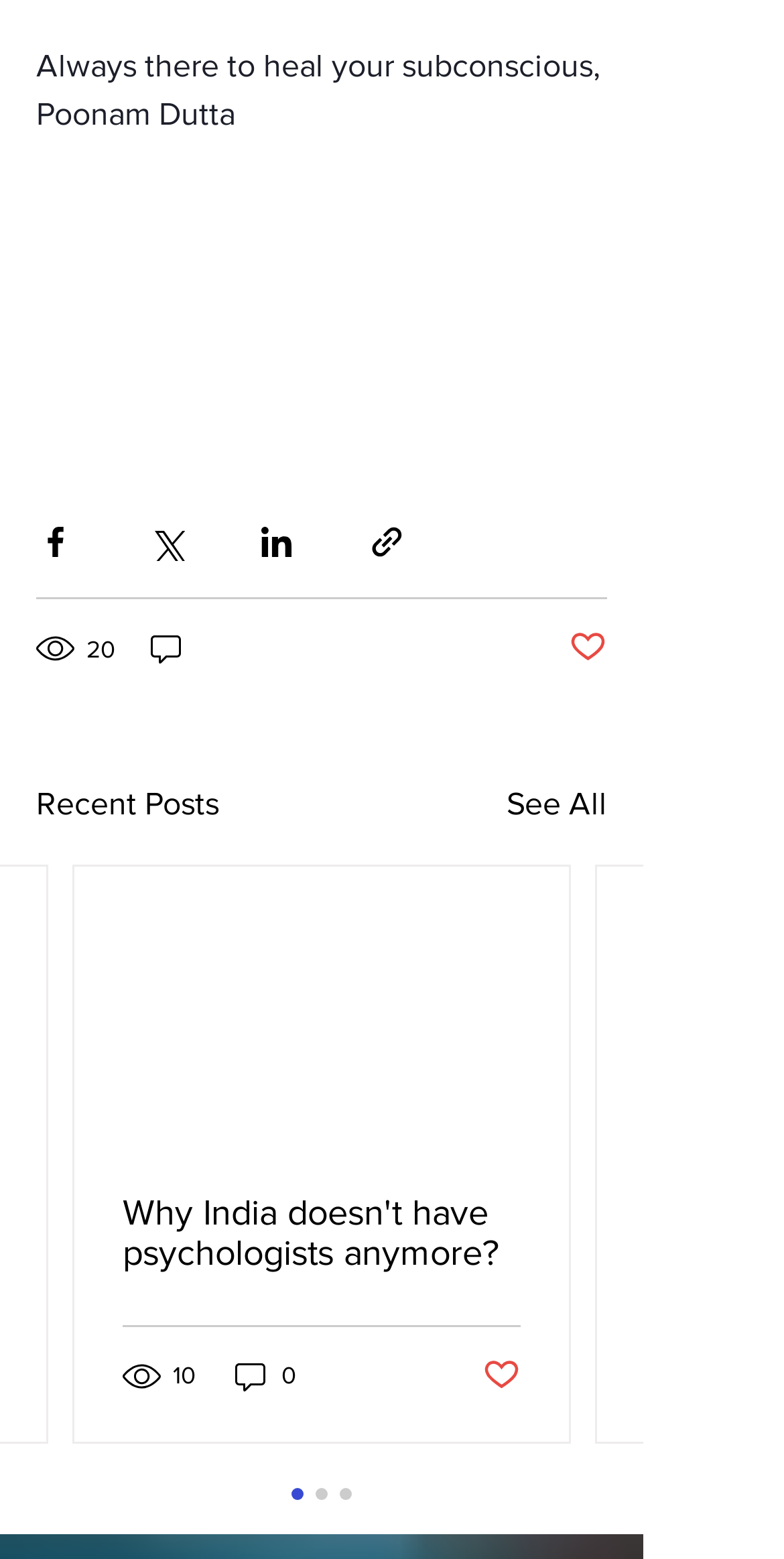Please specify the bounding box coordinates in the format (top-left x, top-left y, bottom-right x, bottom-right y), with values ranging from 0 to 1. Identify the bounding box for the UI component described as follows: aria-label="Share via link"

[0.469, 0.335, 0.518, 0.36]